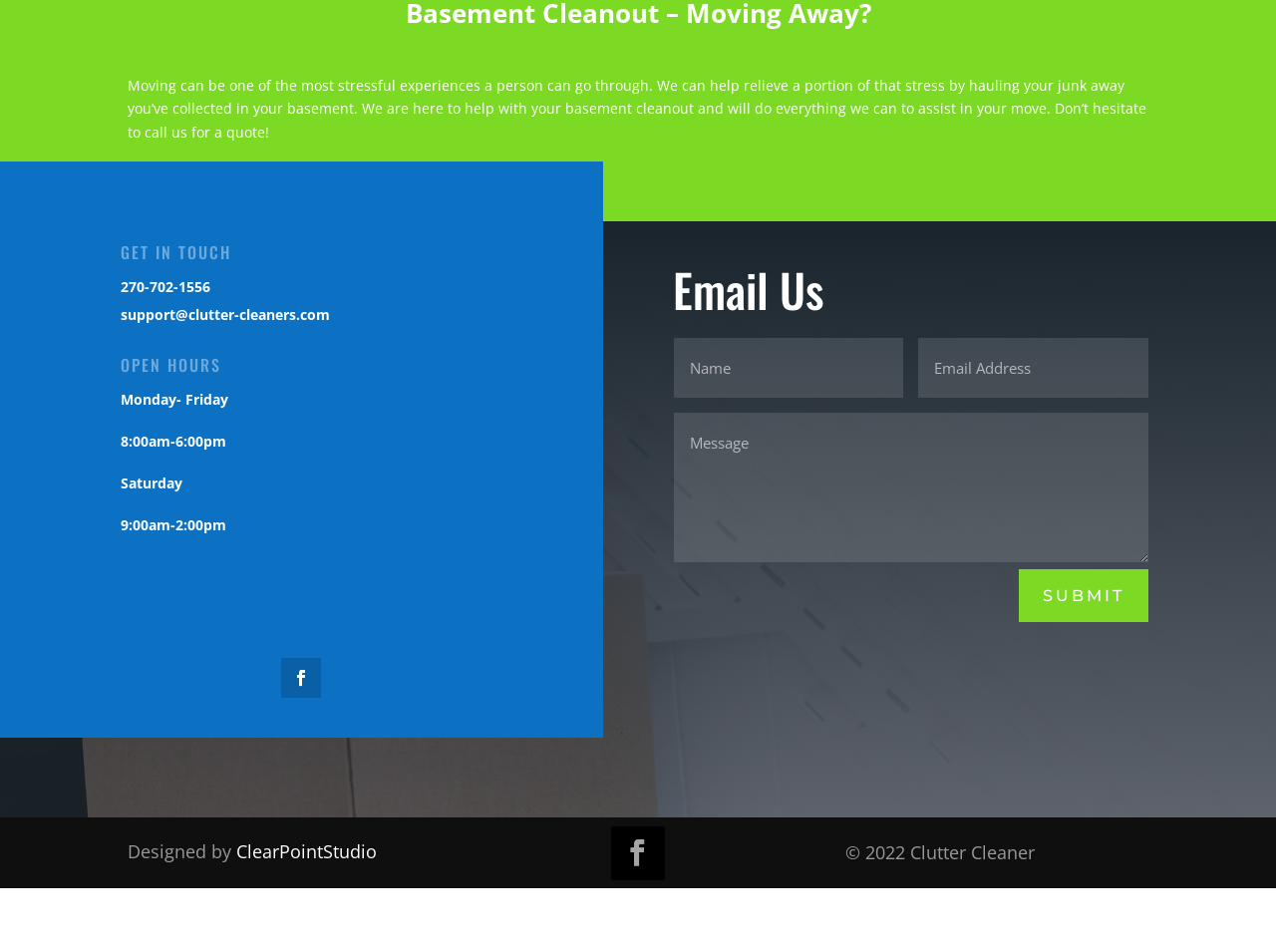Determine the bounding box coordinates (top-left x, top-left y, bottom-right x, bottom-right y) of the UI element described in the following text: Submit

[0.798, 0.598, 0.9, 0.653]